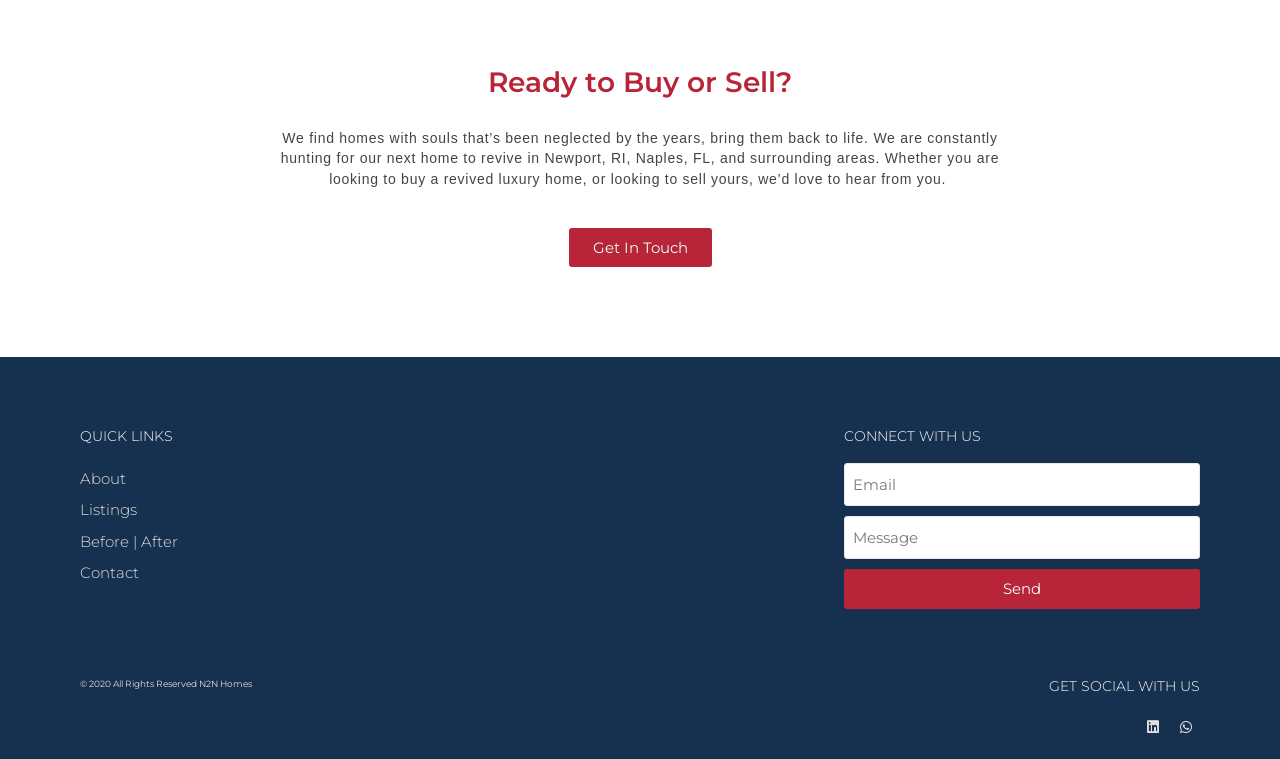What areas does the company operate in?
Kindly offer a comprehensive and detailed response to the question.

The company operates in Newport, RI, and Naples, FL, as mentioned in the first paragraph, 'We are constantly hunting for our next home to revive in Newport, RI, Naples, FL, and surrounding areas.'